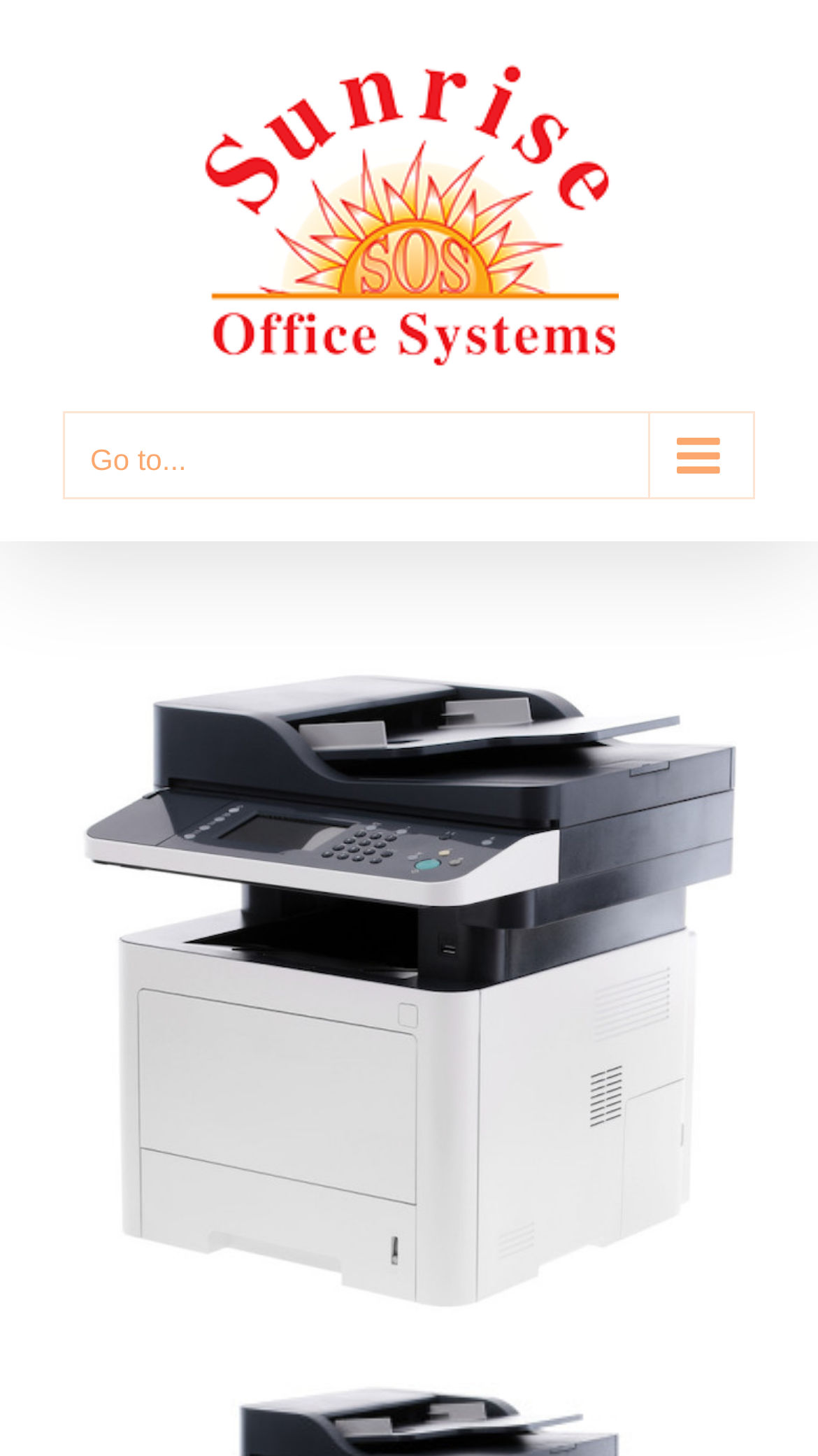How many navigation menus are there?
Please answer the question with as much detail as possible using the screenshot.

There are two navigation menus on the webpage, one for desktop and one for mobile, which can be identified by their different bounding box coordinates and element types.